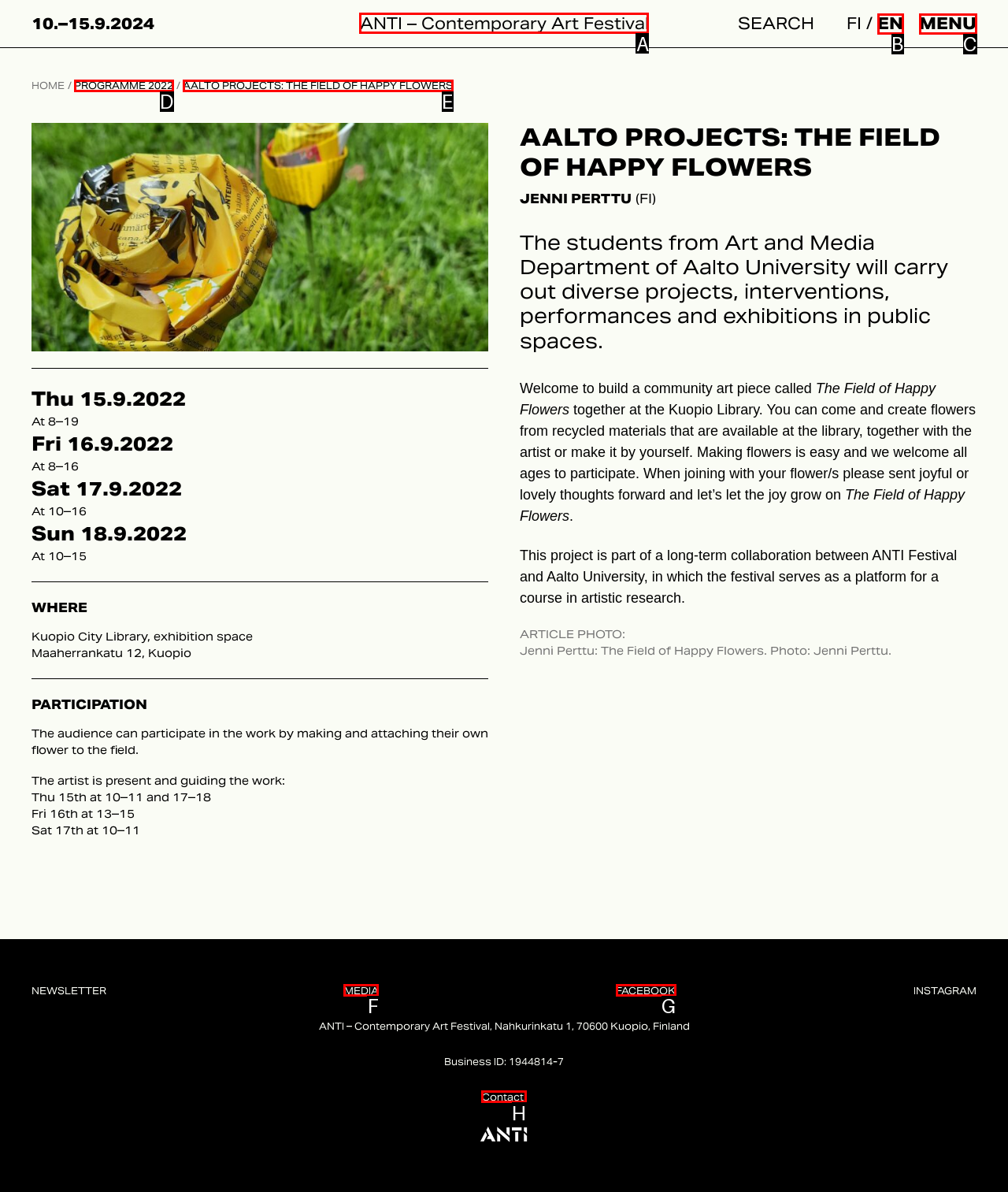Look at the highlighted elements in the screenshot and tell me which letter corresponds to the task: Contact the festival.

H